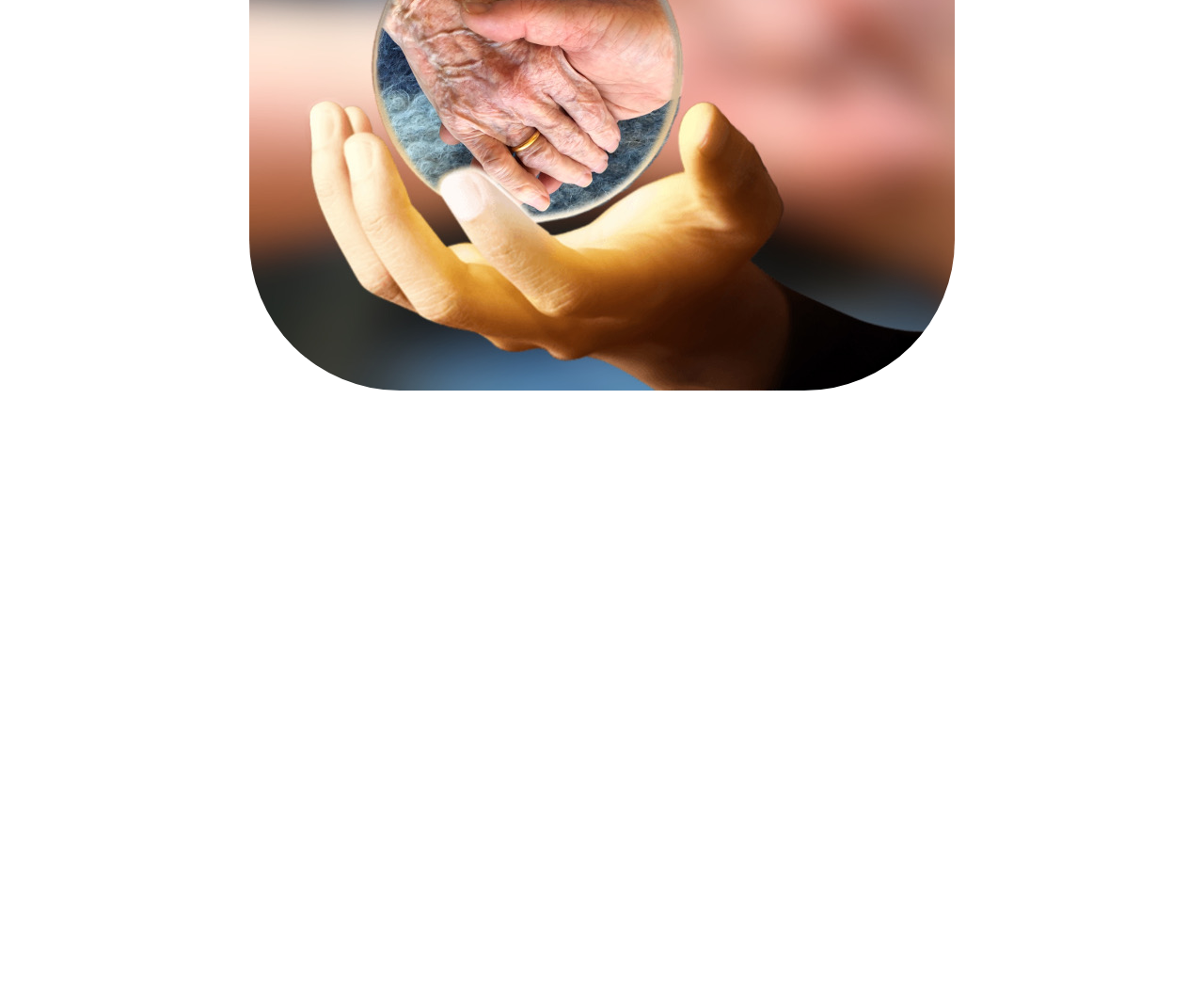Find the bounding box coordinates for the area you need to click to carry out the instruction: "View About us". The coordinates should be four float numbers between 0 and 1, indicated as [left, top, right, bottom].

[0.066, 0.595, 0.266, 0.627]